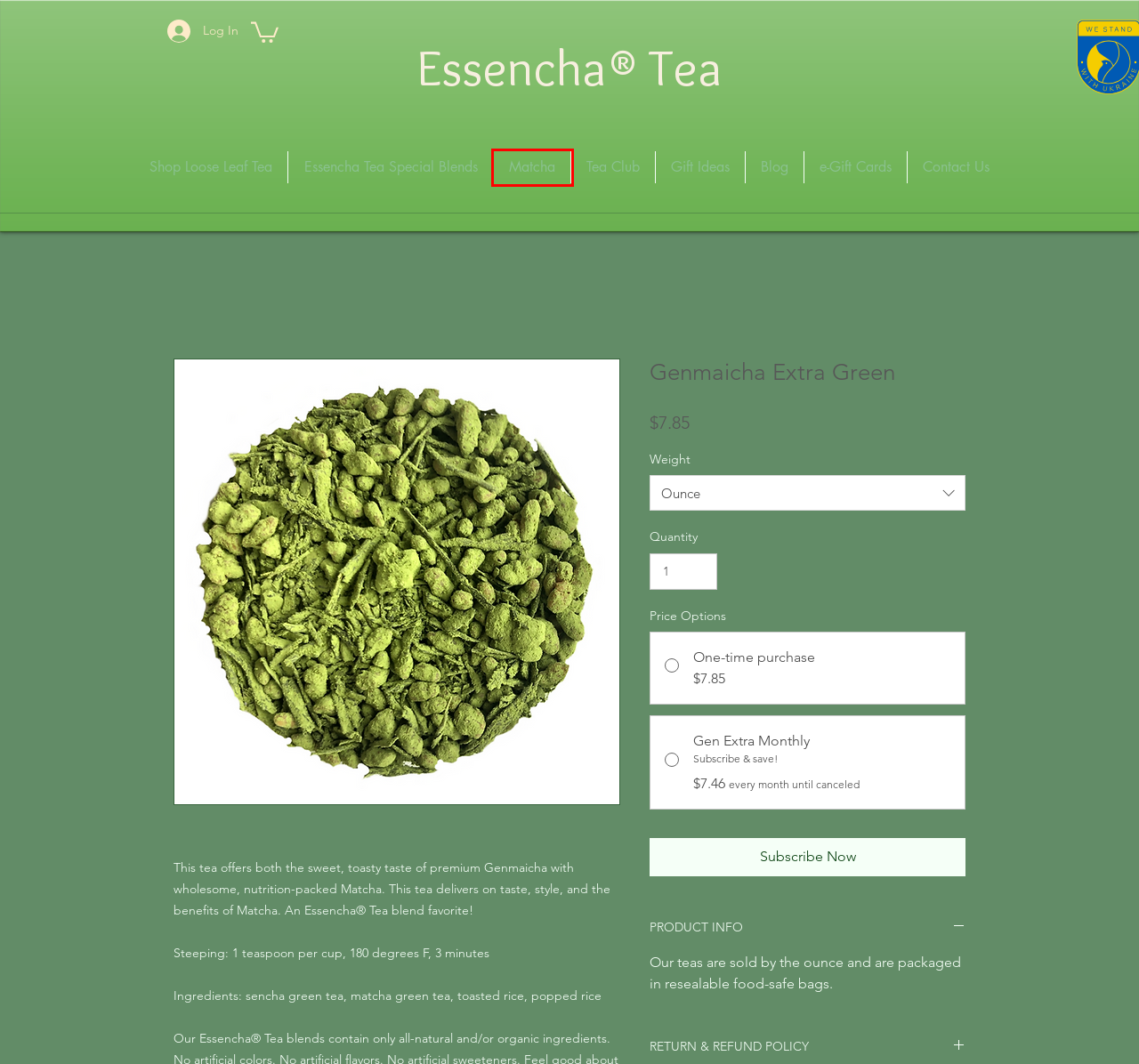You have a screenshot showing a webpage with a red bounding box highlighting an element. Choose the webpage description that best fits the new webpage after clicking the highlighted element. The descriptions are:
A. Gift Ideas | Essencha Tea | Cincinnati, OH
B. Contact Us | Essencha Tea | United States
C. Loose Leaf Tea Shop | Essencha® Tea | Cincinnati
D. e-Gift Cards | Essencha Tea
E. Essencha Tea Blend | Essencha Tea | Cincinnati, Ohio
F. Matcha Green Tea | Essencha Tea | Cincinnati, OH
G. Tea Club | Essencha Tea
H. Blog | Essencha Tea House | United States

F